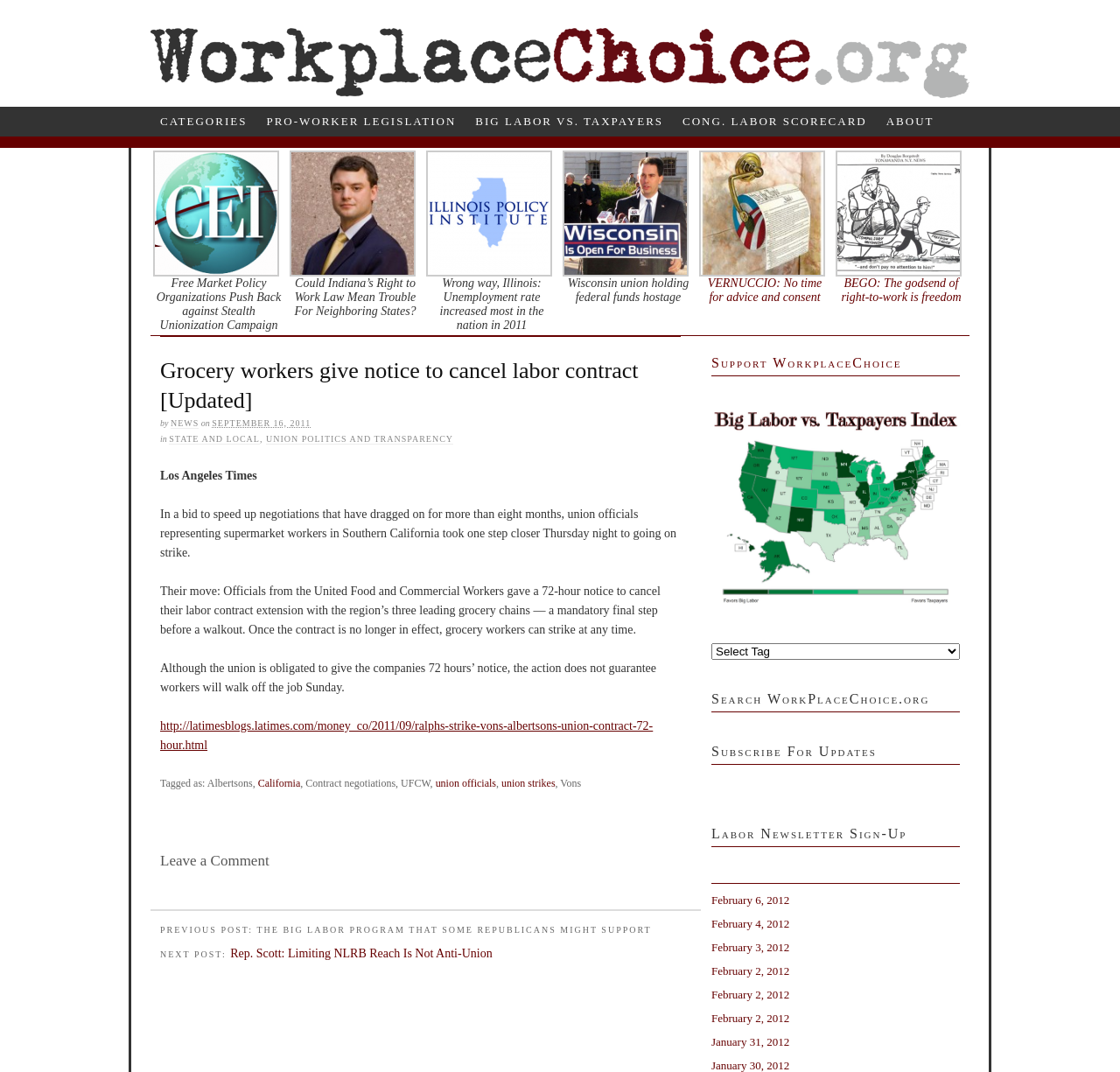Create an in-depth description of the webpage, covering main sections.

The webpage appears to be a news article or blog post about labor union negotiations. At the top of the page, there is a heading that reads "Grocery workers give notice to cancel labor contract [Updated]" and a series of links to different categories, including "CATEGORIES", "PRO-WORKER LEGISLATION", and "CONG. LABOR SCORECARD". 

Below the heading, there are several images and static text elements, including a brief summary of the article, which mentions "Free Market Policy Organizations Push Back against Stealth Unionization Campaign". There are also several links to other articles or news stories, including "Could Indiana’s Right to Work Law Mean Trouble For Neighboring States?" and "Wrong way, Illinois: Unemployment rate increased most in the nation in 2011".

The main content of the article begins below these elements, with a static text element that reads "Los Angeles Times" and a brief summary of the article. The article itself discusses the negotiations between union officials and grocery store chains in Southern California, including the 72-hour notice given by the union to cancel their labor contract extension.

Throughout the article, there are several links to other related articles or news stories, as well as tags and categories related to the topic. At the bottom of the page, there are several headings and links to other sections of the website, including "Support WorkplaceChoice", "Search WorkPlaceChoice.org", and "Subscribe For Updates". There is also a section with a series of dates, likely representing archives or previous posts.